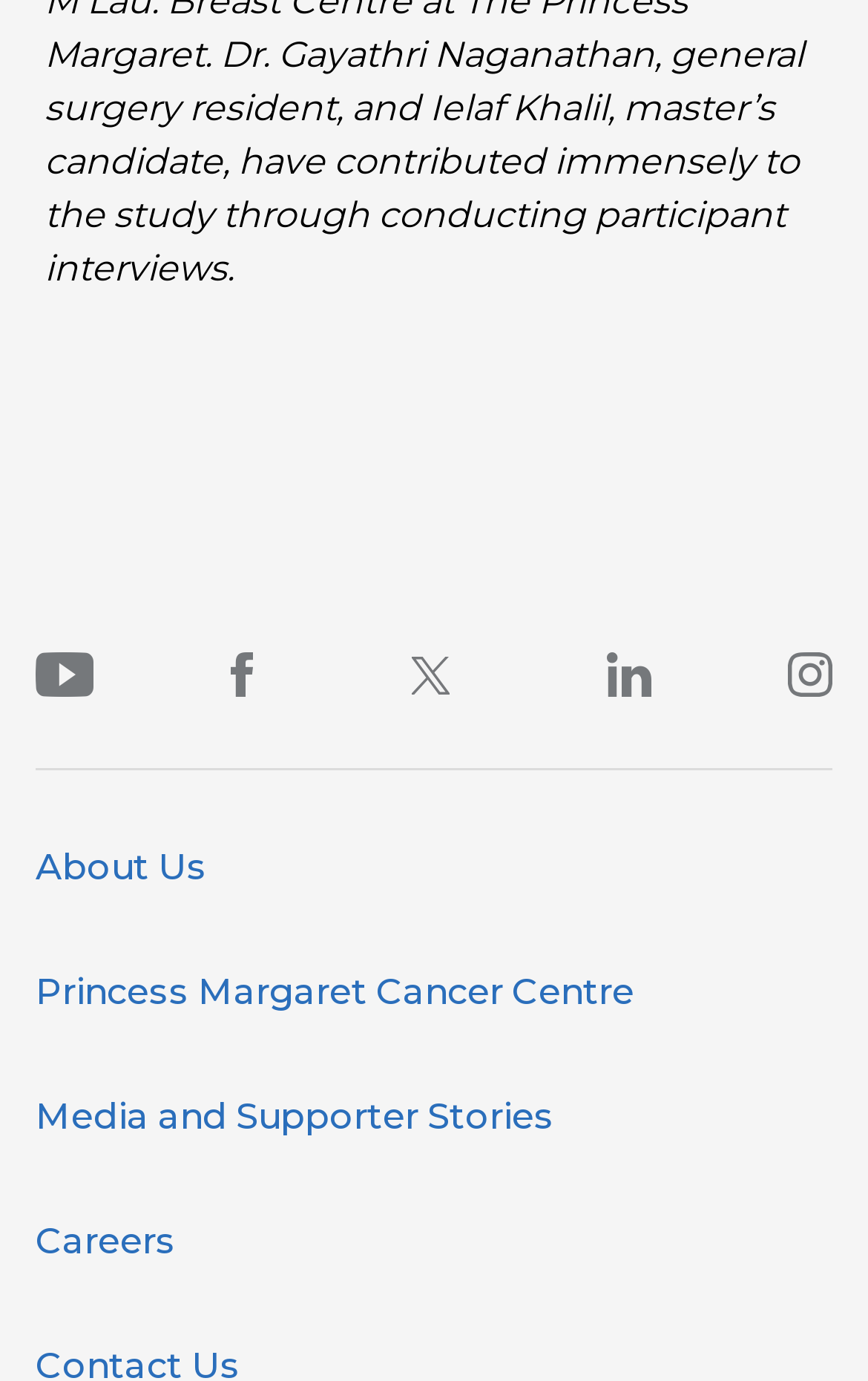Pinpoint the bounding box coordinates of the clickable area necessary to execute the following instruction: "Explore Media and Supporter Stories". The coordinates should be given as four float numbers between 0 and 1, namely [left, top, right, bottom].

[0.041, 0.764, 0.959, 0.854]